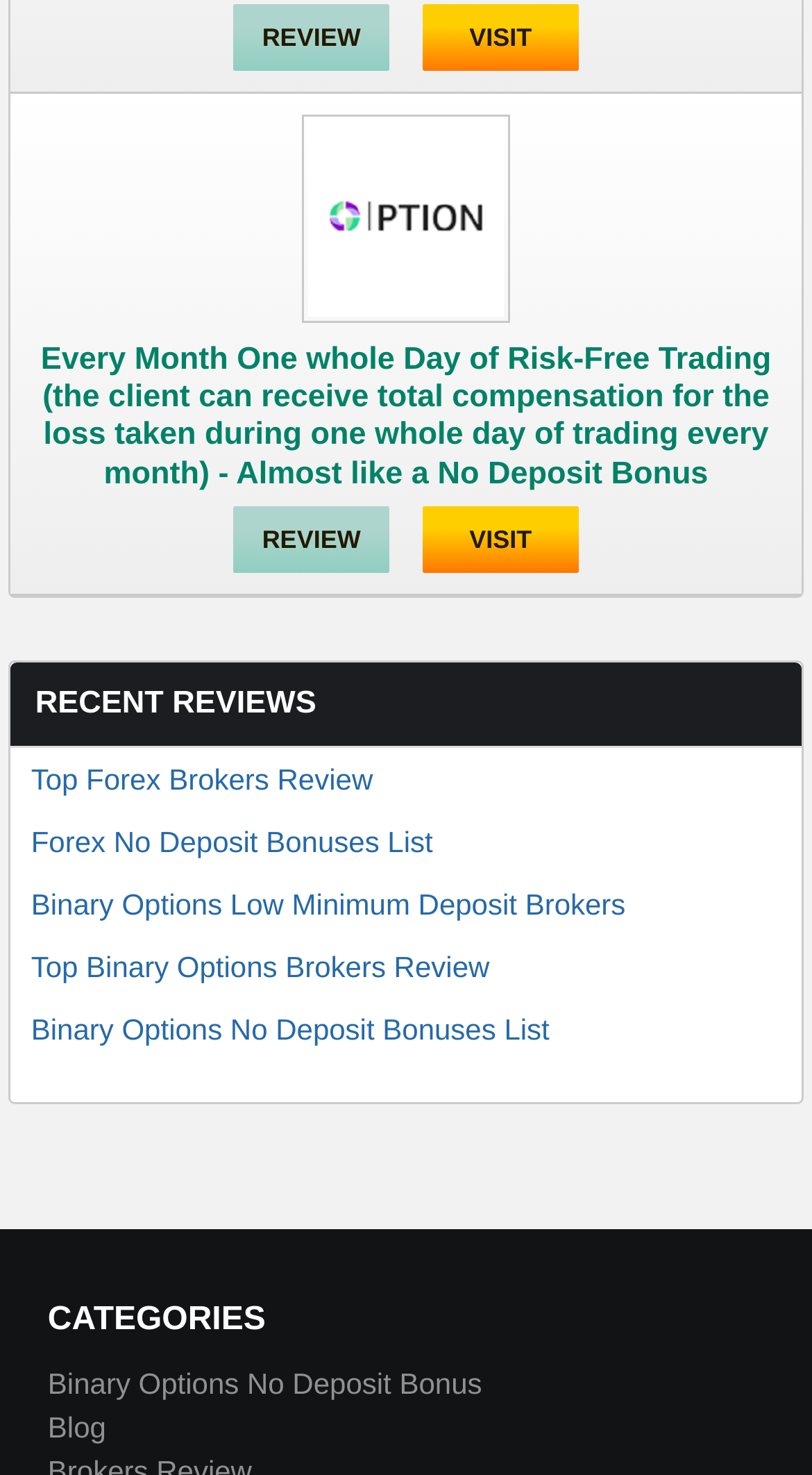Please determine the bounding box coordinates of the area that needs to be clicked to complete this task: 'Visit GC Option One-Day Risk-Free'. The coordinates must be four float numbers between 0 and 1, formatted as [left, top, right, bottom].

[0.52, 0.002, 0.713, 0.048]